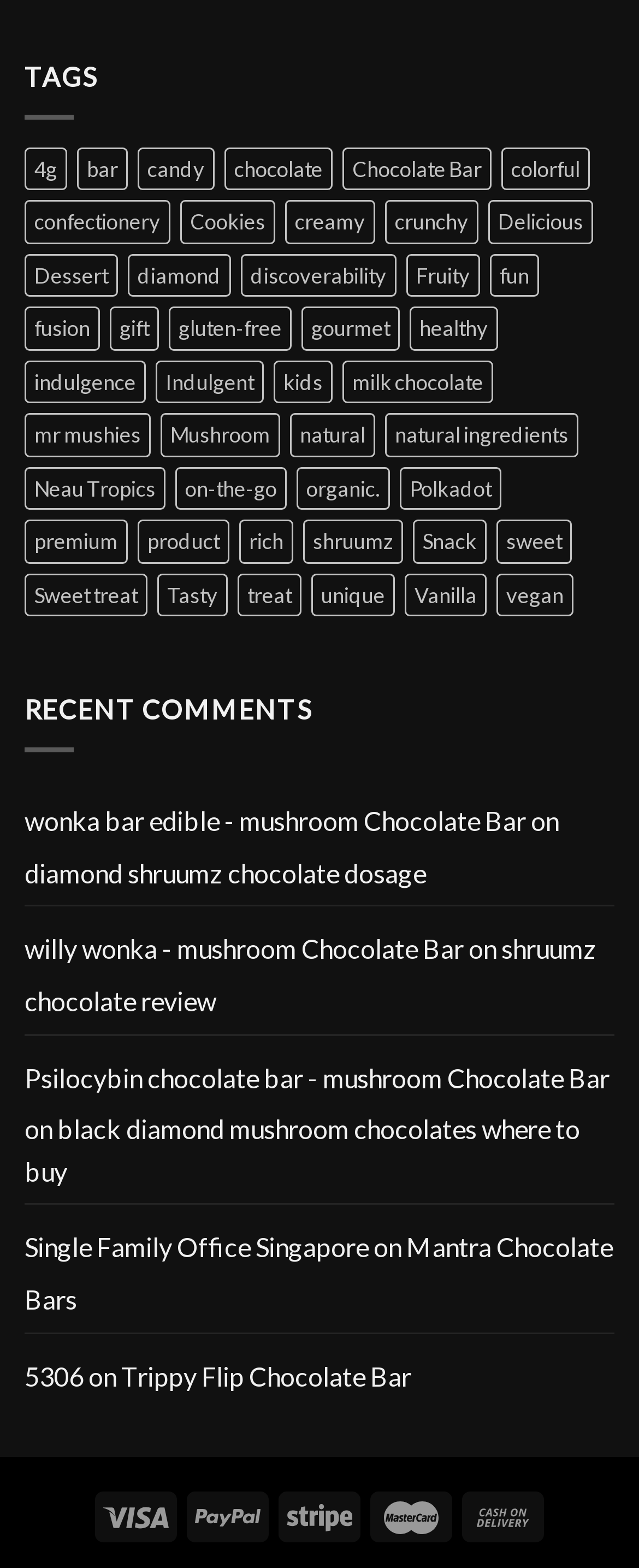What is the theme of the products on the webpage?
Using the image as a reference, give an elaborate response to the question.

The links and text on the webpage suggest that the products being displayed are related to food, specifically chocolates and candies.